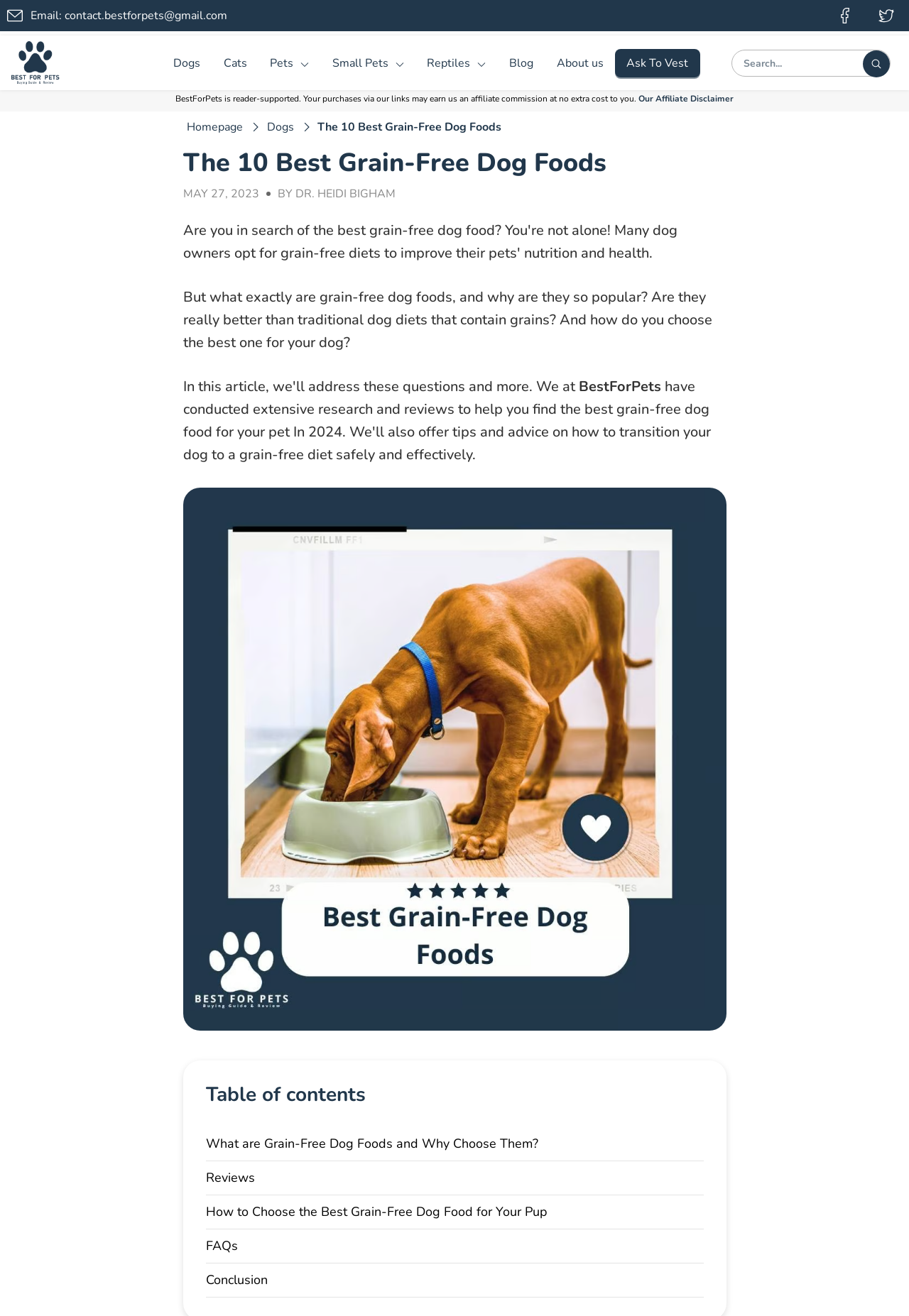Determine the bounding box of the UI element mentioned here: "By Dr. Heidi Bigham". The coordinates must be in the format [left, top, right, bottom] with values ranging from 0 to 1.

[0.305, 0.141, 0.435, 0.154]